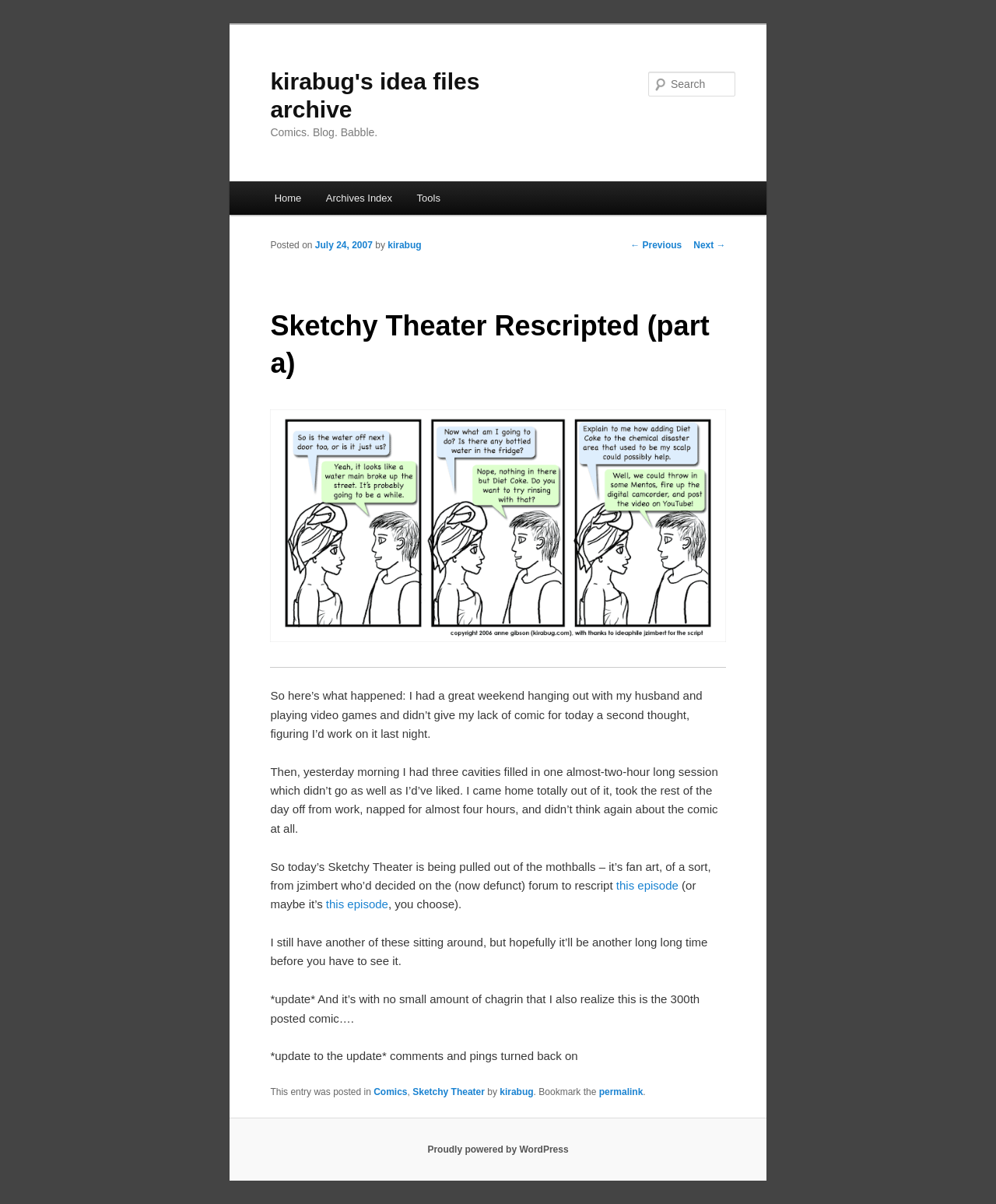What is the date of the post?
Provide a detailed answer to the question using information from the image.

The date of the post can be found in the article section, where it says 'Posted on July 24, 2007'.